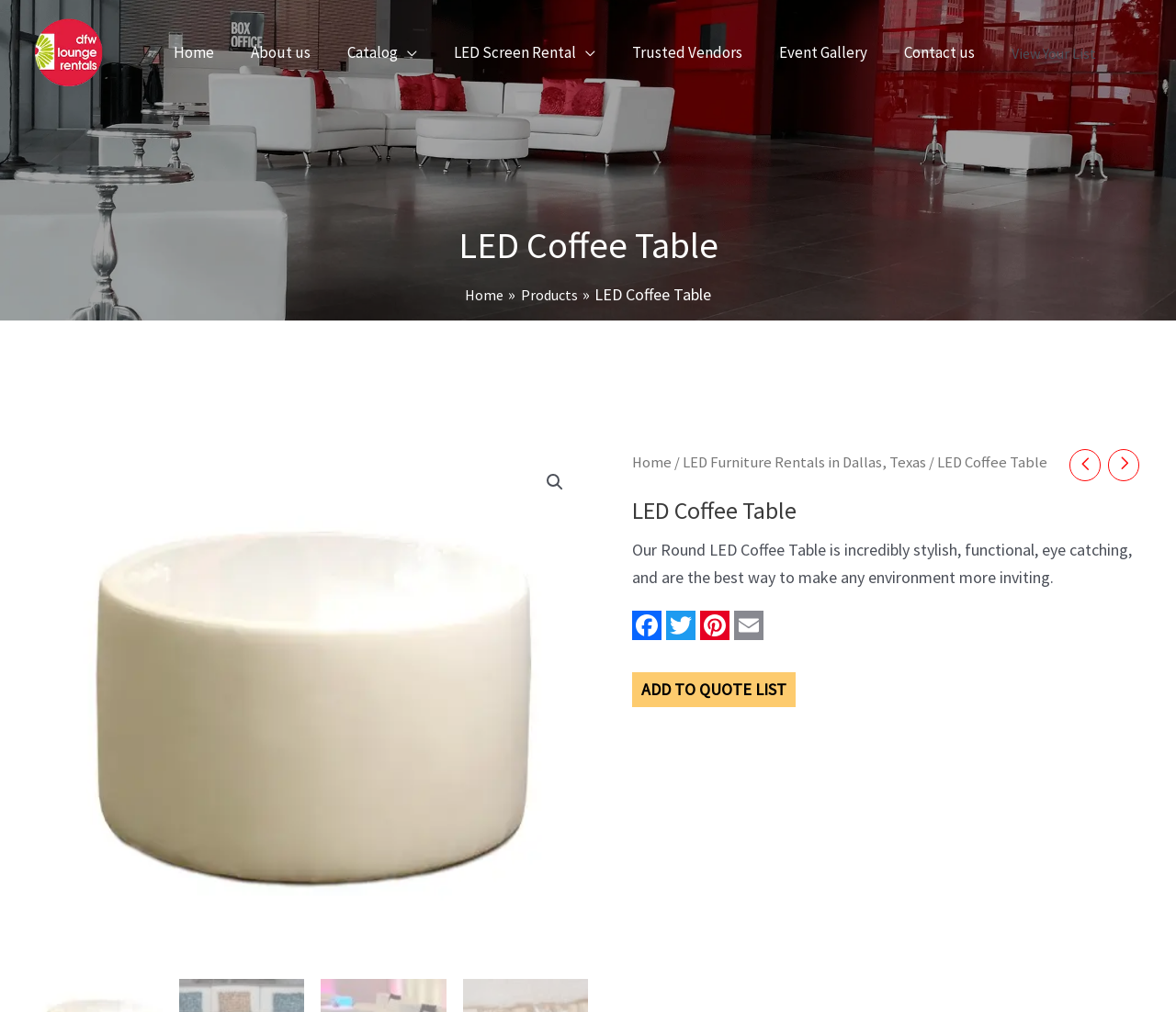Please extract and provide the main headline of the webpage.

LED Coffee Table